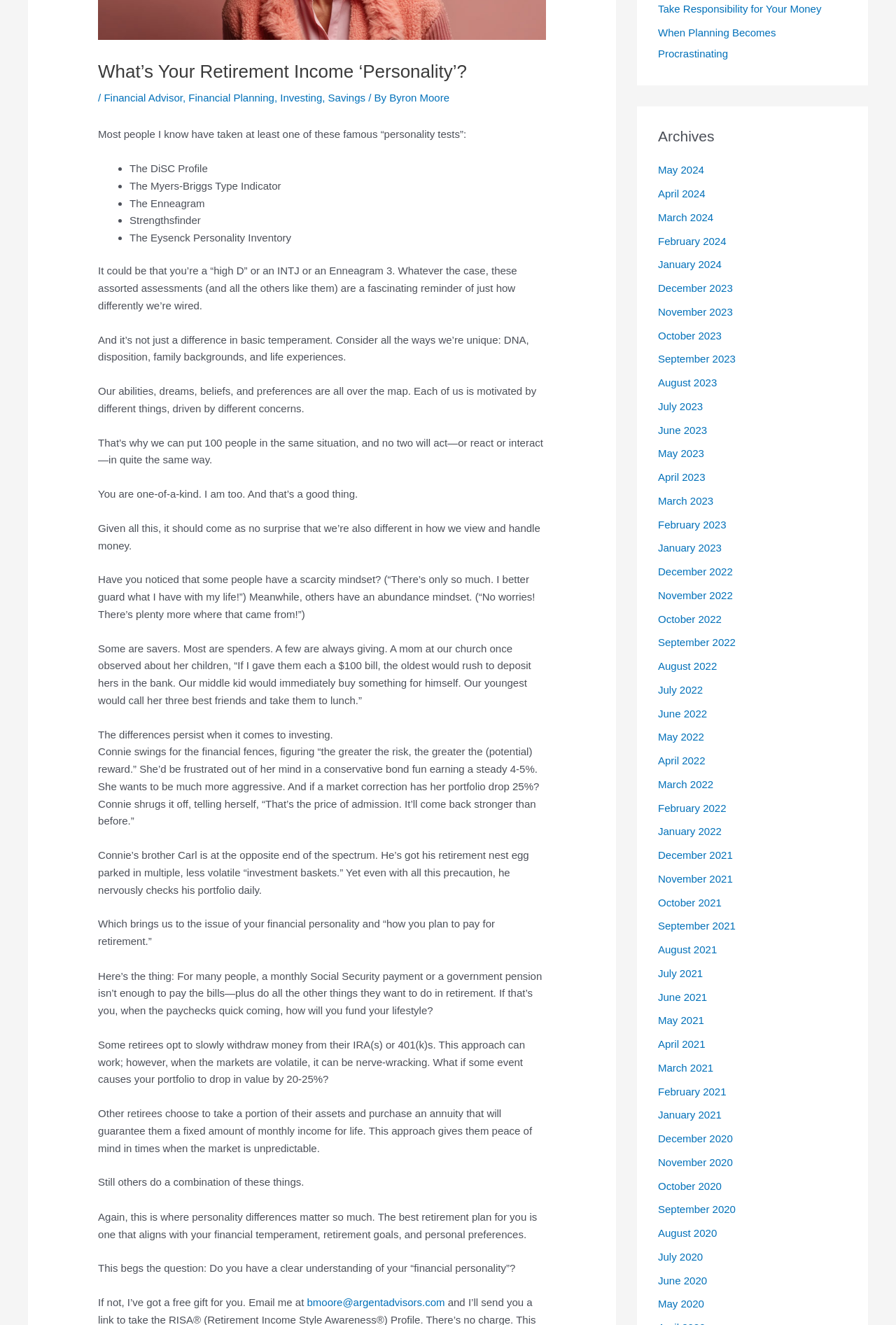Please provide the bounding box coordinate of the region that matches the element description: Take Responsibility for Your Money. Coordinates should be in the format (top-left x, top-left y, bottom-right x, bottom-right y) and all values should be between 0 and 1.

[0.734, 0.002, 0.917, 0.011]